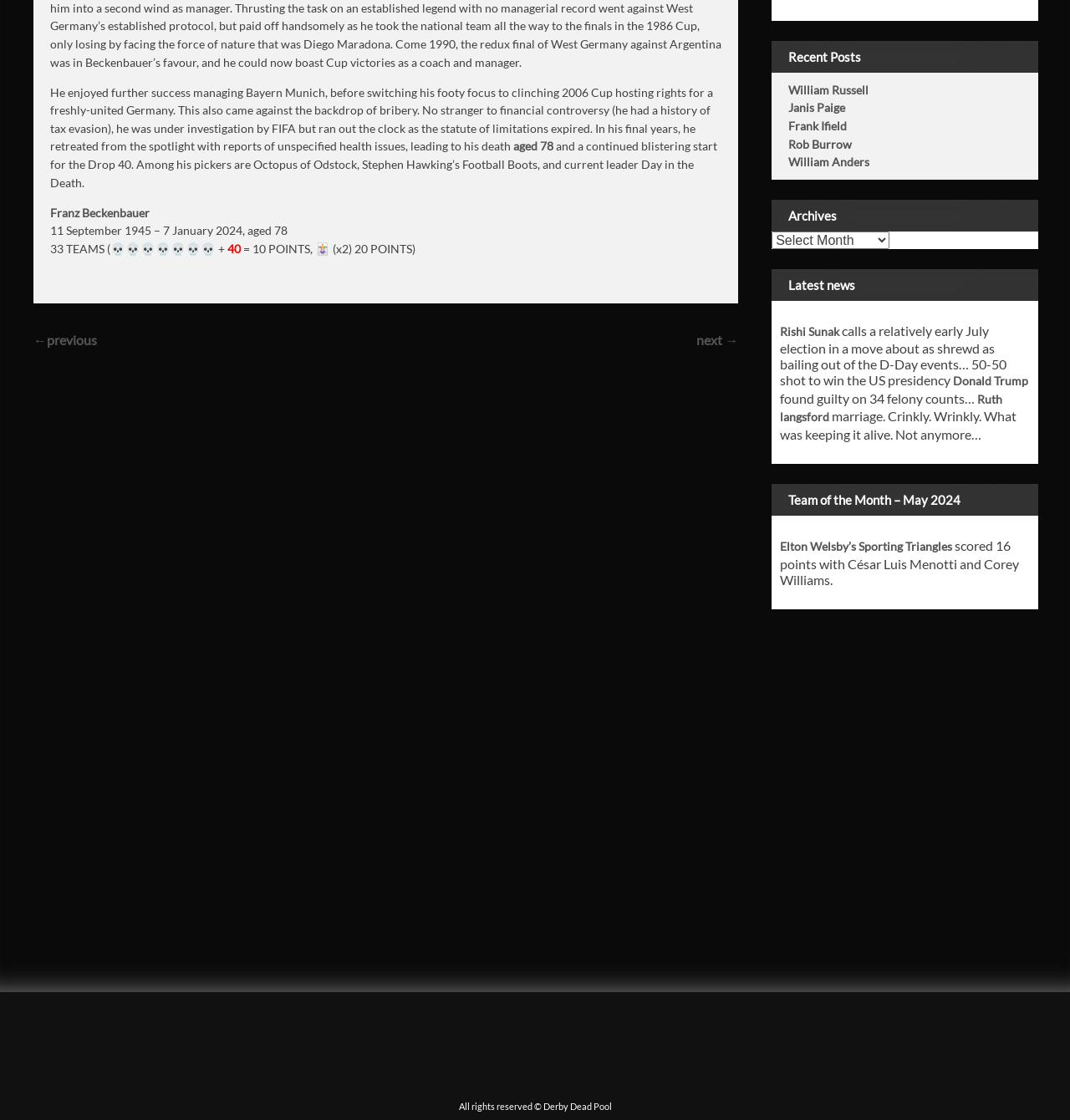Find the bounding box coordinates of the UI element according to this description: "Elton Welsby’s Sporting Triangles".

[0.729, 0.481, 0.89, 0.494]